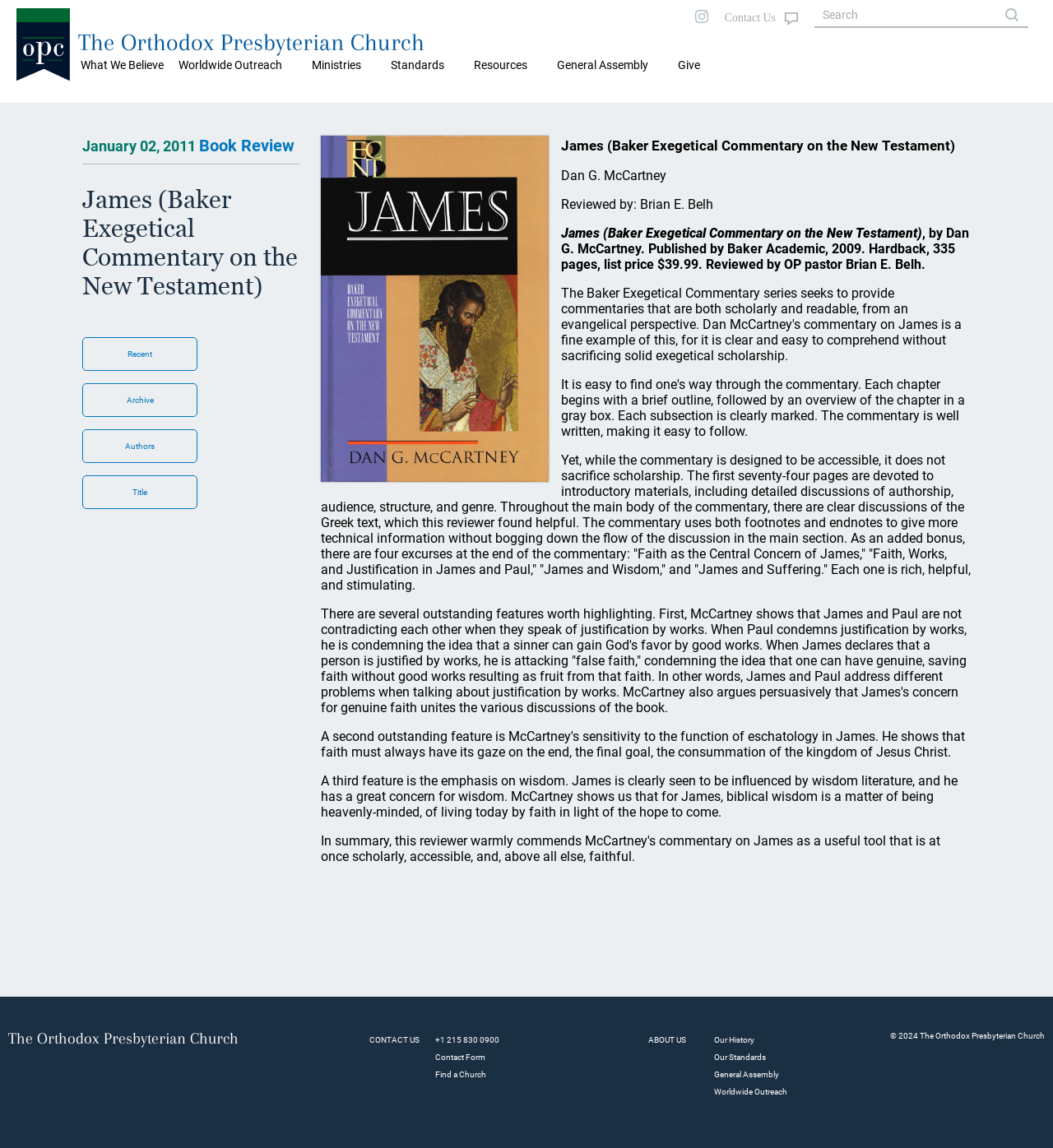Pinpoint the bounding box coordinates of the element to be clicked to execute the instruction: "Go to 'General Assembly'".

[0.524, 0.047, 0.631, 0.067]